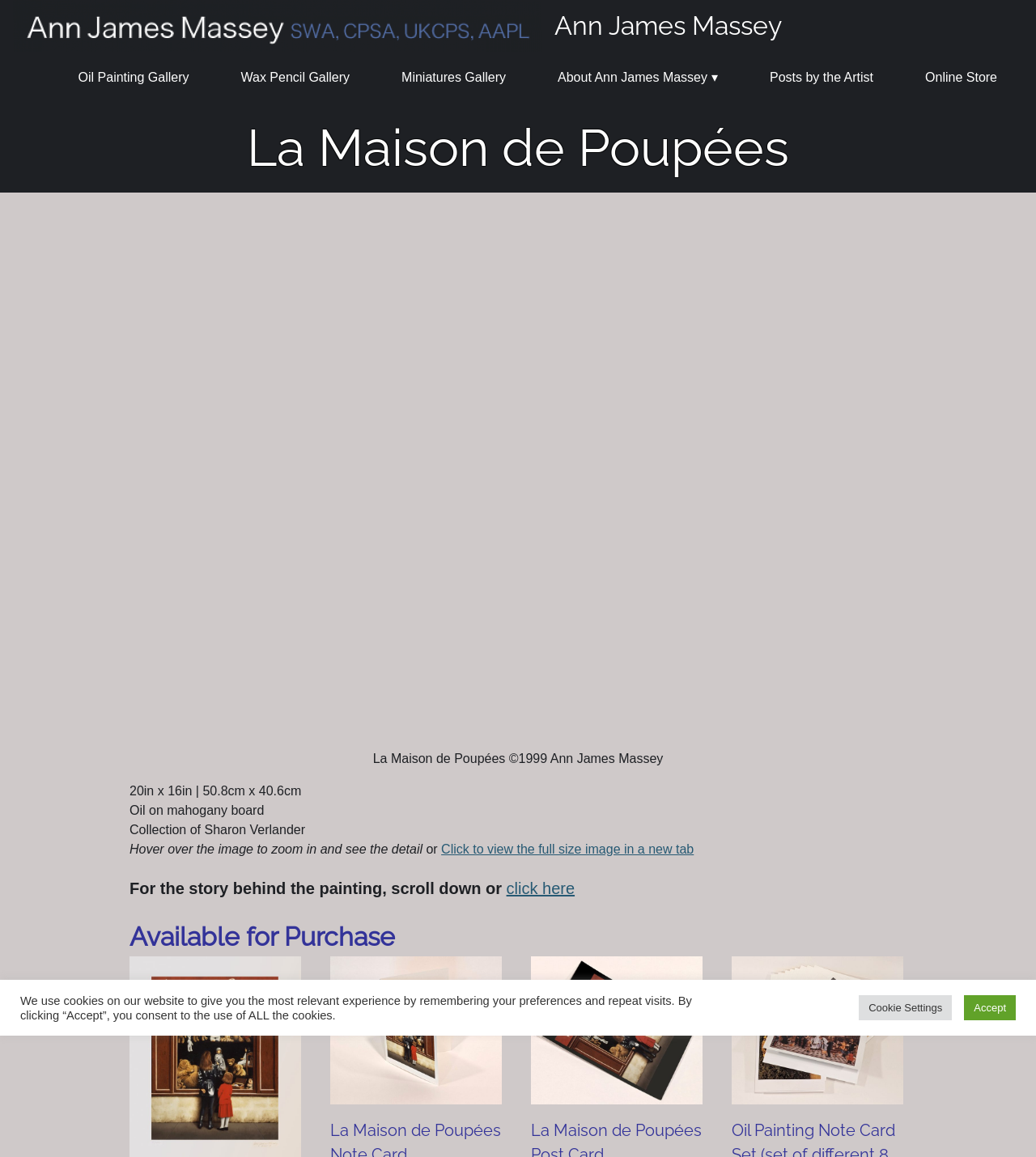Offer a detailed explanation of the webpage layout and contents.

This webpage is dedicated to showcasing a painting titled "La Maison de Poupées" by Ann James Massey. At the top, there is a small image of the artist, accompanied by a link to her name. Below this, there are six links to different galleries and sections of the website, including "Oil Painting Gallery", "Wax Pencil Gallery", and "About Ann James Massey".

The main content of the page is divided into two sections. On the left, there is a large image of the painting, with a caption that provides details about the artwork, including its size, medium, and owner. Below the image, there is a figure caption and a paragraph of text that invites the viewer to hover over the image to zoom in and see the details. There are also links to view the full-size image in a new tab and to read the story behind the painting.

On the right, there is a heading that indicates the painting is available for purchase. Below this, there is a section with cookie policy information, including a message about the use of cookies on the website and buttons to accept or adjust cookie settings.